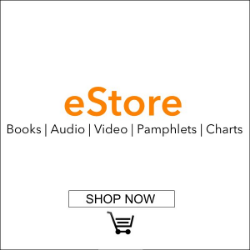Detail every aspect of the image in your description.

The image features a clean and modern design for an online store labeled "eStore" prominently displayed at the top. The word "eStore" is highlighted in a bold, orange font, suggesting a focus on digital or electronic products. Beneath the store name, various categories are listed, including "Books," "Audio," "Video," "Pamphlets," and "Charts," indicating a diverse range of items available for purchase. 

At the bottom of the image, a clear and inviting button encourages users to take action with the text "SHOP NOW," accompanied by a simple shopping cart icon, signaling an easy access point to begin shopping. The overall layout is minimalistic, emphasizing ease of navigation and appealing to potential customers looking for various media and resources.